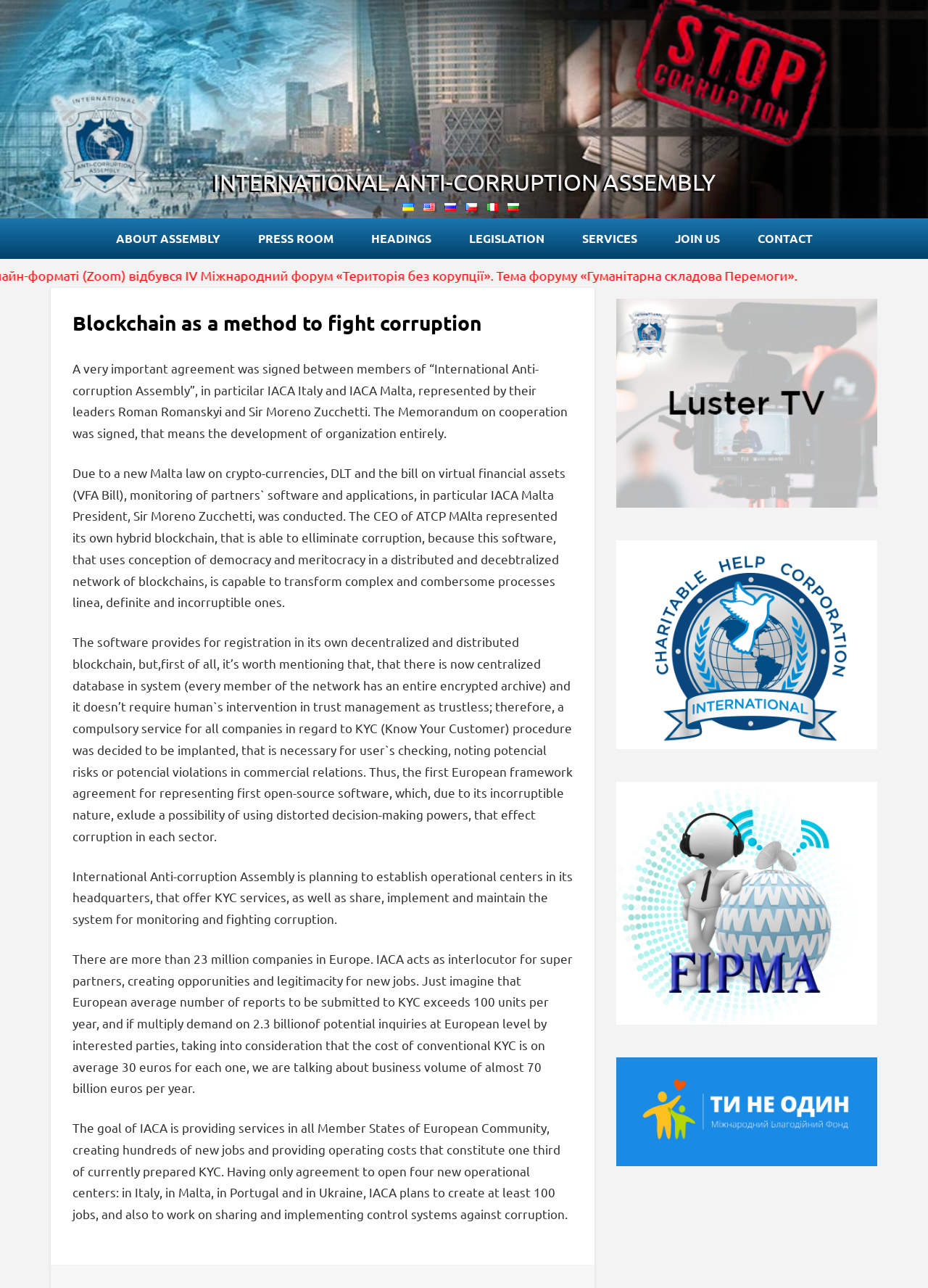Indicate the bounding box coordinates of the element that needs to be clicked to satisfy the following instruction: "Read more about the Memorandum on cooperation". The coordinates should be four float numbers between 0 and 1, i.e., [left, top, right, bottom].

[0.078, 0.28, 0.612, 0.342]